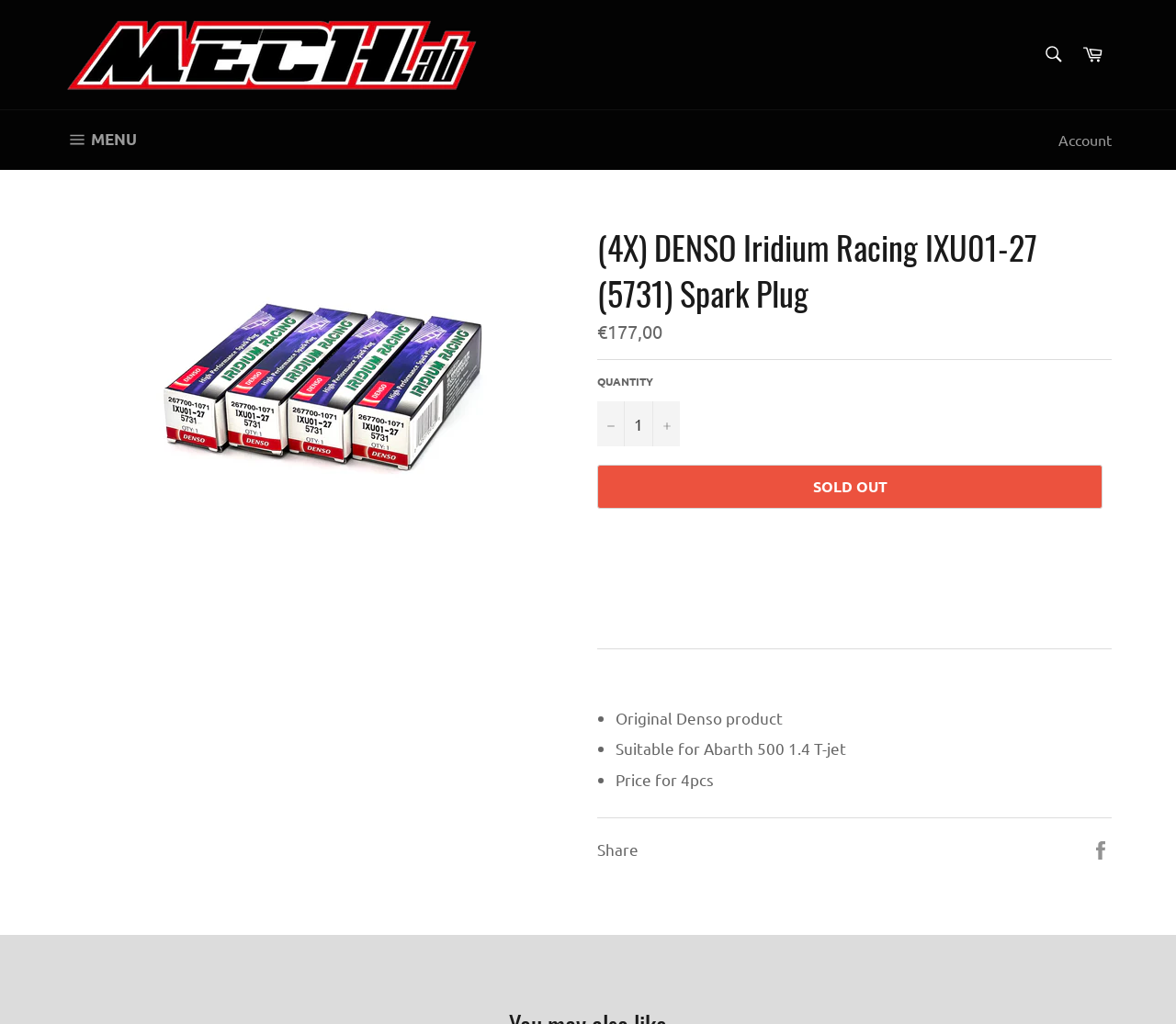Please identify the bounding box coordinates of the clickable area that will allow you to execute the instruction: "Share on Facebook".

[0.927, 0.818, 0.945, 0.837]